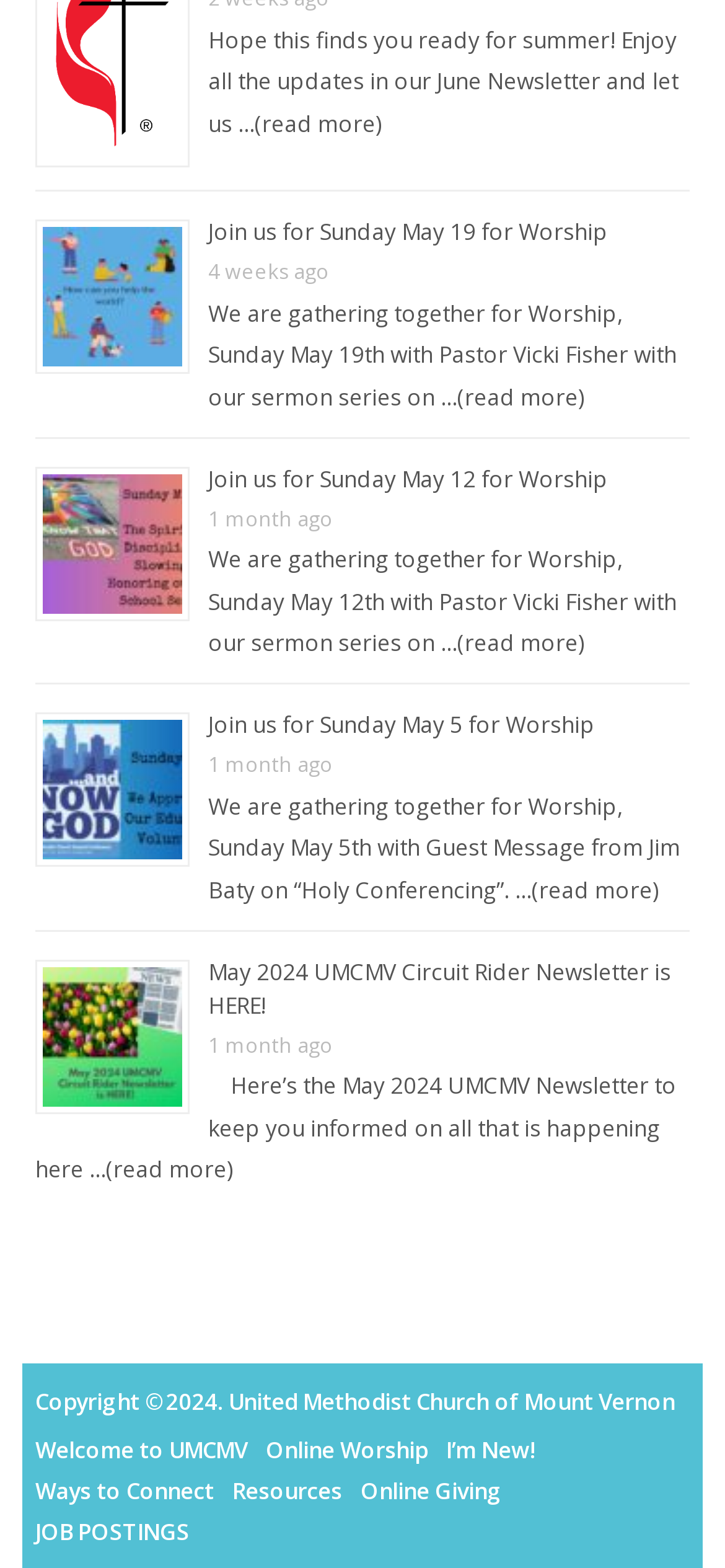What is the name of the church?
We need a detailed and exhaustive answer to the question. Please elaborate.

The name of the church is United Methodist Church of Mount Vernon, as indicated by the StaticText element with ID 16, which displays the copyright information.